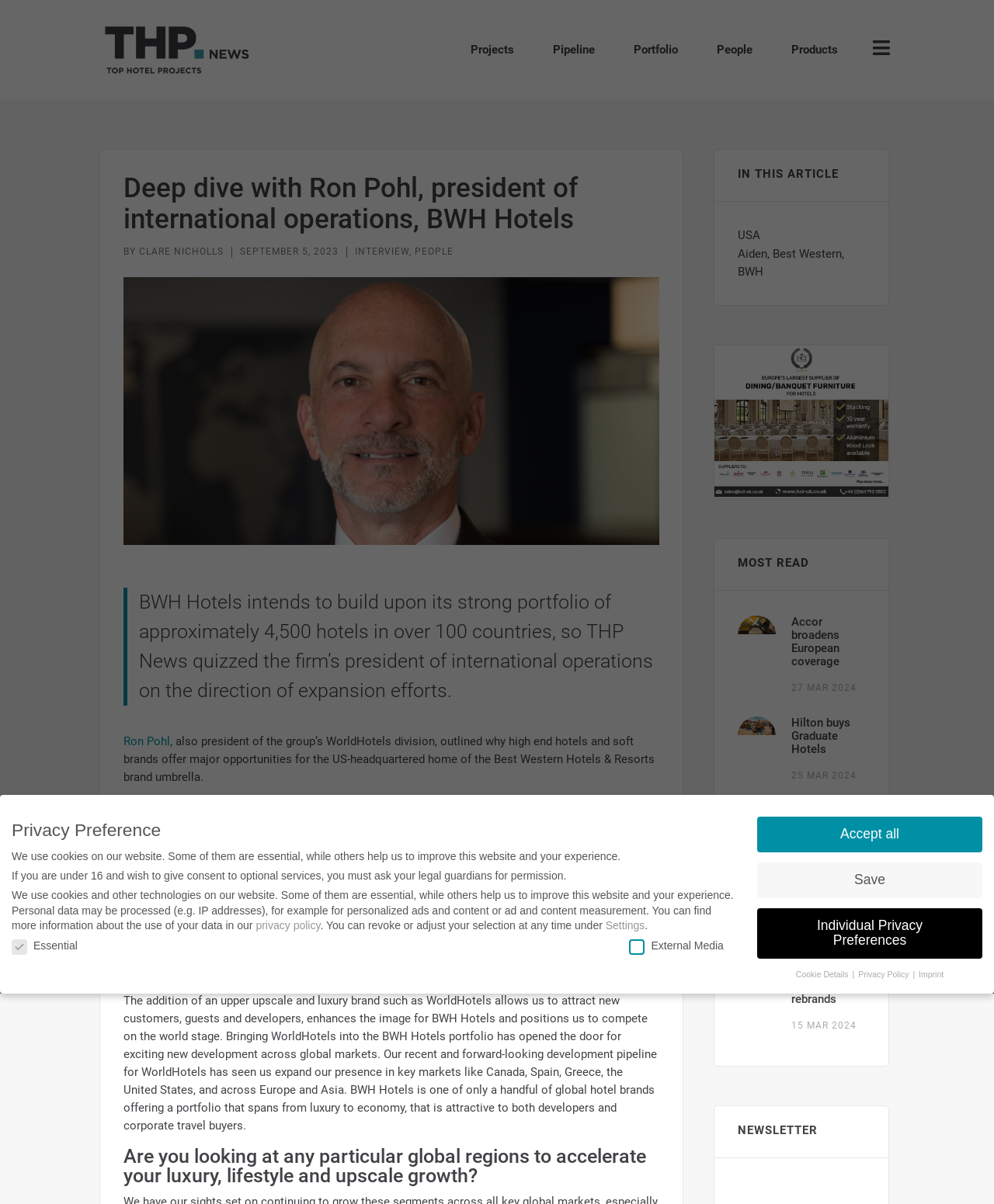Give a detailed overview of the webpage's appearance and contents.

This webpage is an article from THP News, featuring an interview with Ron Pohl, the president of international operations at BWH Hotels. The article's title, "Deep dive with Ron Pohl, president of international operations, BWH Hotels," is prominently displayed at the top of the page.

Below the title, there is a section with links to other articles, including "Projects," "Pipeline," "Portfolio," "People," and "Products." To the right of this section, there is a figure, likely an image related to the article.

The article itself is divided into sections, each with a heading. The first section introduces the topic of BWH Hotels' expansion efforts, and features a quote from Ron Pohl. The subsequent sections are organized as a Q&A, with headings such as "What are your development plans for your luxury and upscale brands?" and "How has your 2019 acquisition of WorldHotels influenced your development direction?"

Throughout the article, there are links to other relevant articles and websites, including WorldHotels and Best Western Hotels & Resorts. There are also several images and figures, including a photo of Ron Pohl.

On the right-hand side of the page, there is a section titled "IN THIS ARTICLE," which lists links to other articles on related topics, such as hotel development and luxury brands. Below this section, there are several articles listed under the heading "MOST READ," each with a title, a brief summary, and a link to the full article.

At the bottom of the page, there is a section dedicated to privacy preferences, where users can adjust their settings for cookies and data collection. There are also buttons to accept all cookies, save individual preferences, or access more information on privacy policies.